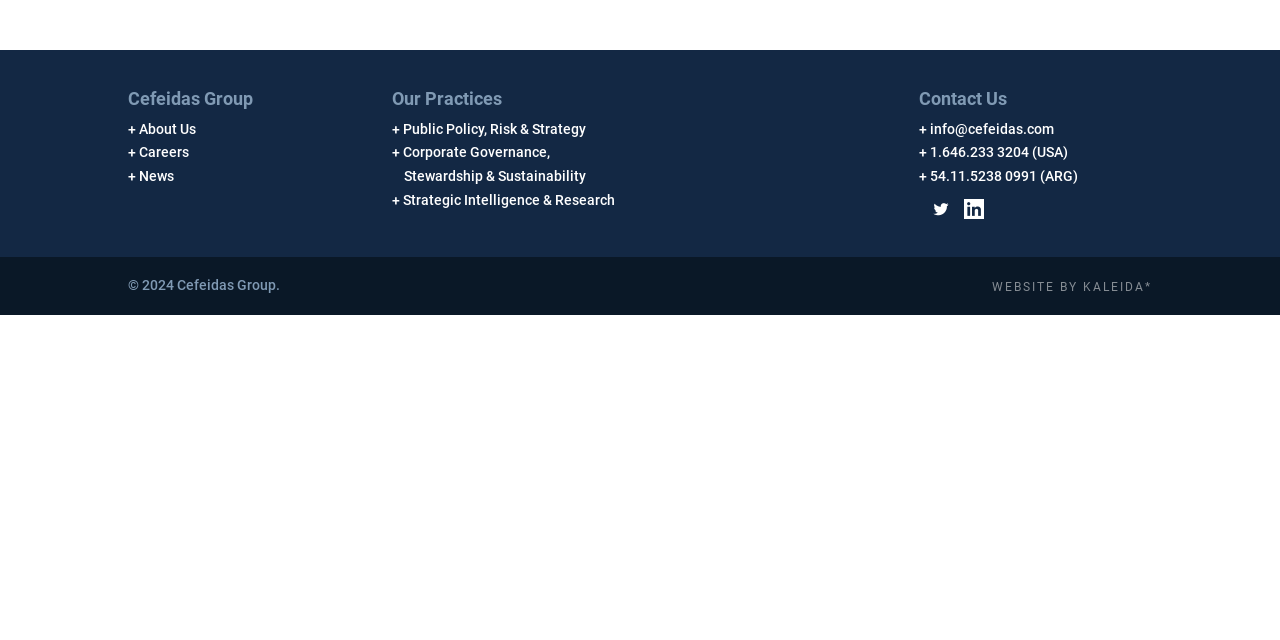Give the bounding box coordinates for the element described by: "Tencent Cloud".

None